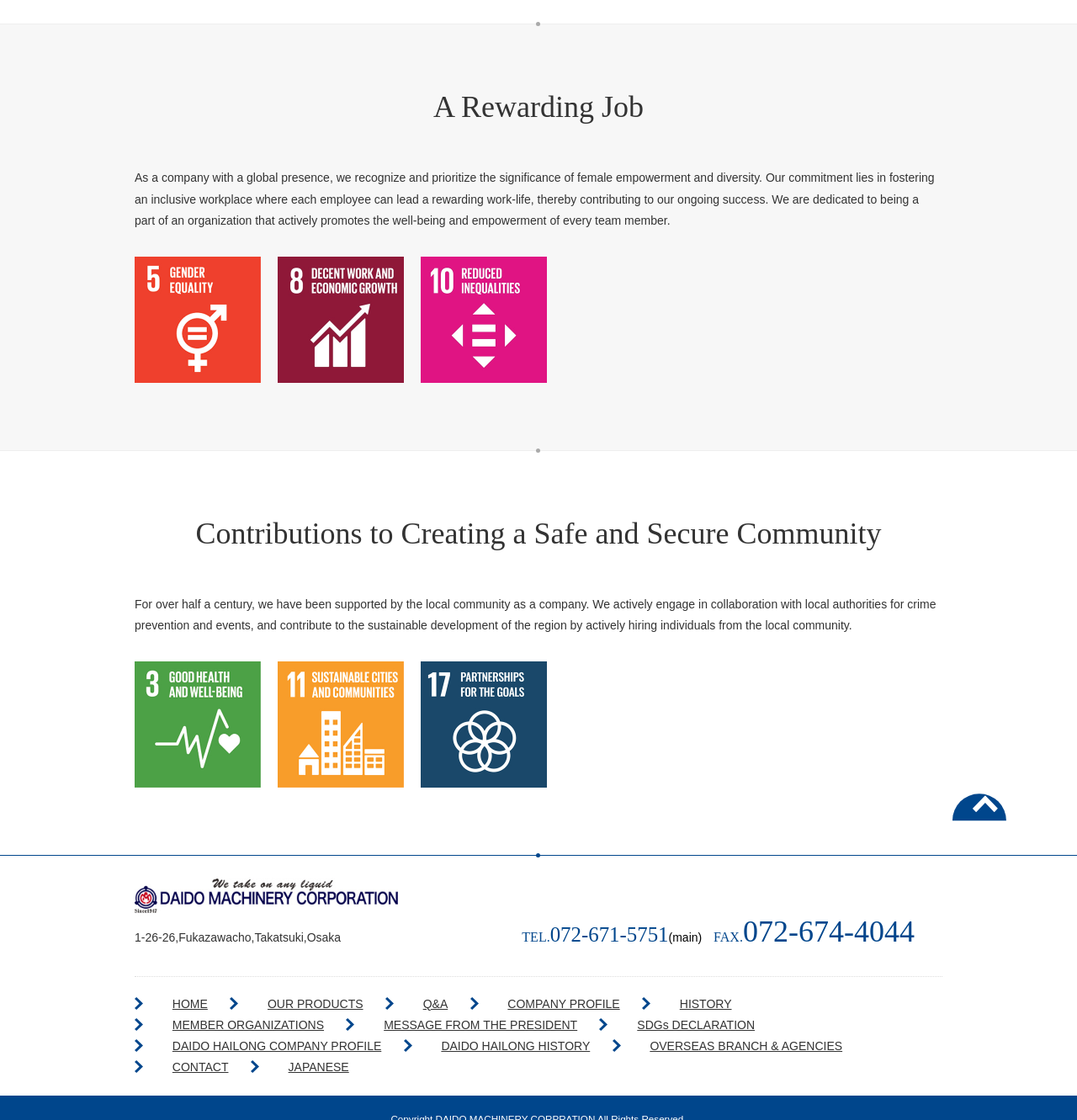How many SDG icons are displayed? Look at the image and give a one-word or short phrase answer.

6